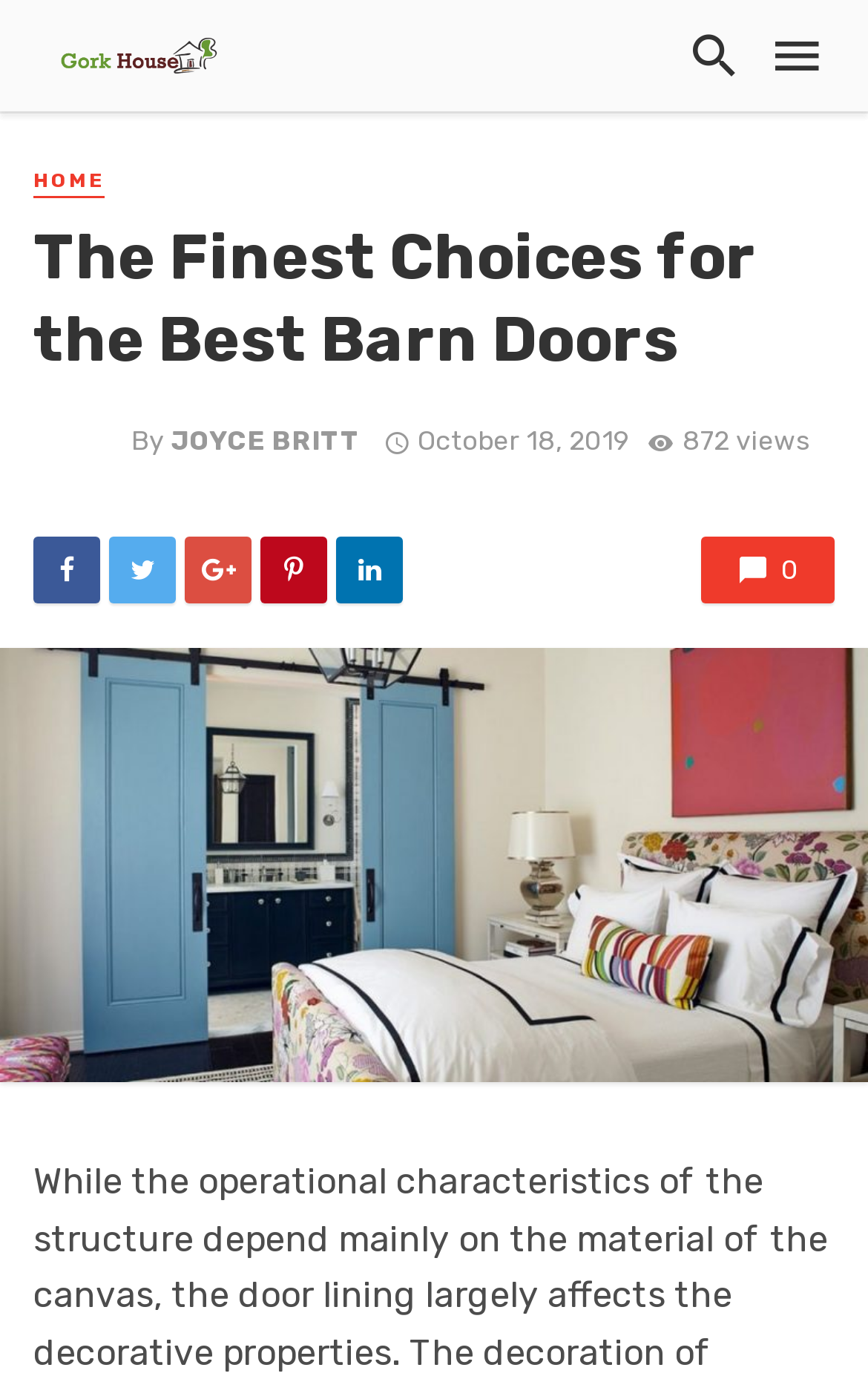Find the bounding box coordinates for the area that must be clicked to perform this action: "go to home page".

[0.038, 0.121, 0.121, 0.143]